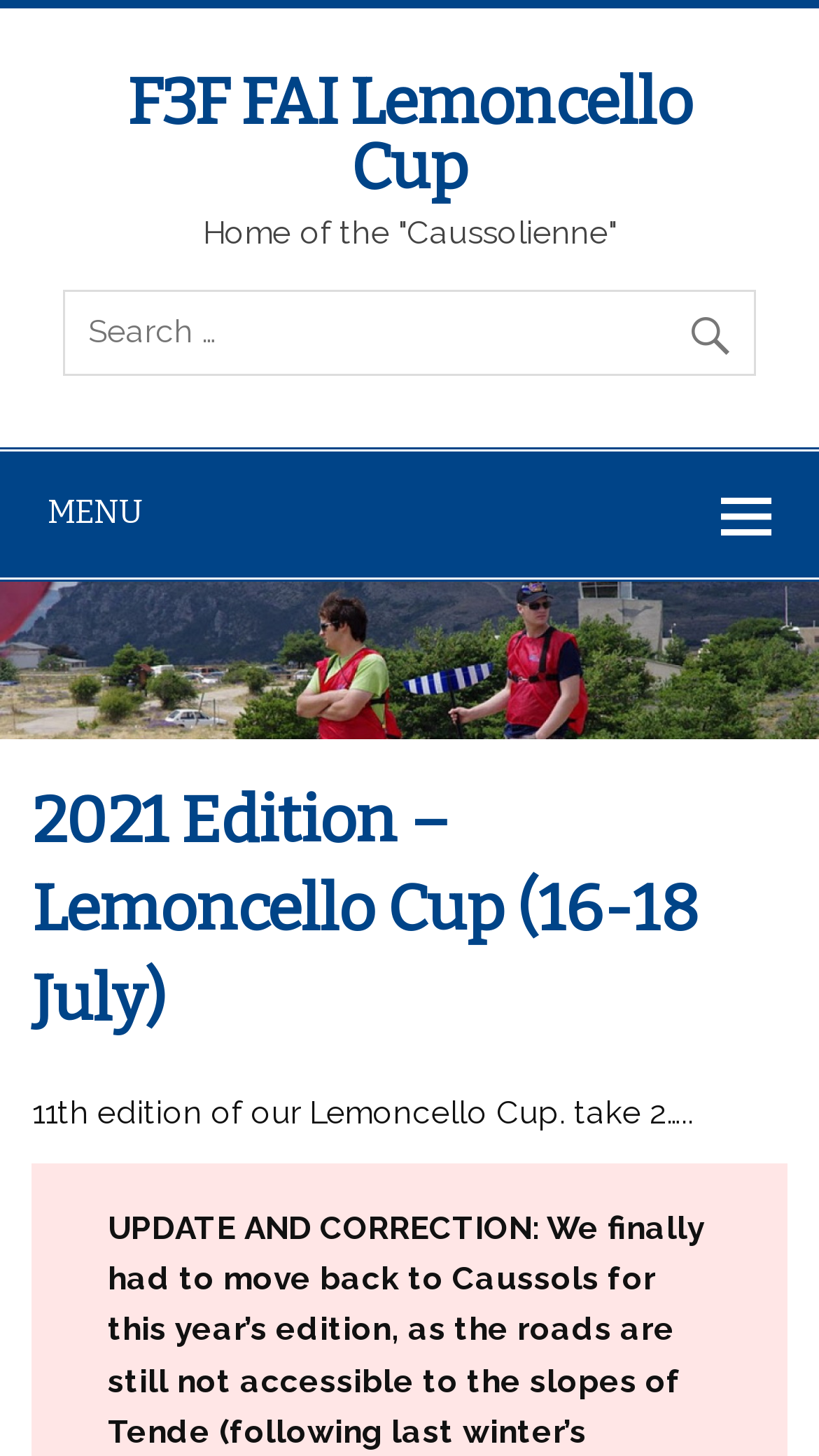What is the date of the event?
Answer the question in a detailed and comprehensive manner.

The date of the event can be found in the heading '2021 Edition – Lemoncello Cup (16-18 July)'.